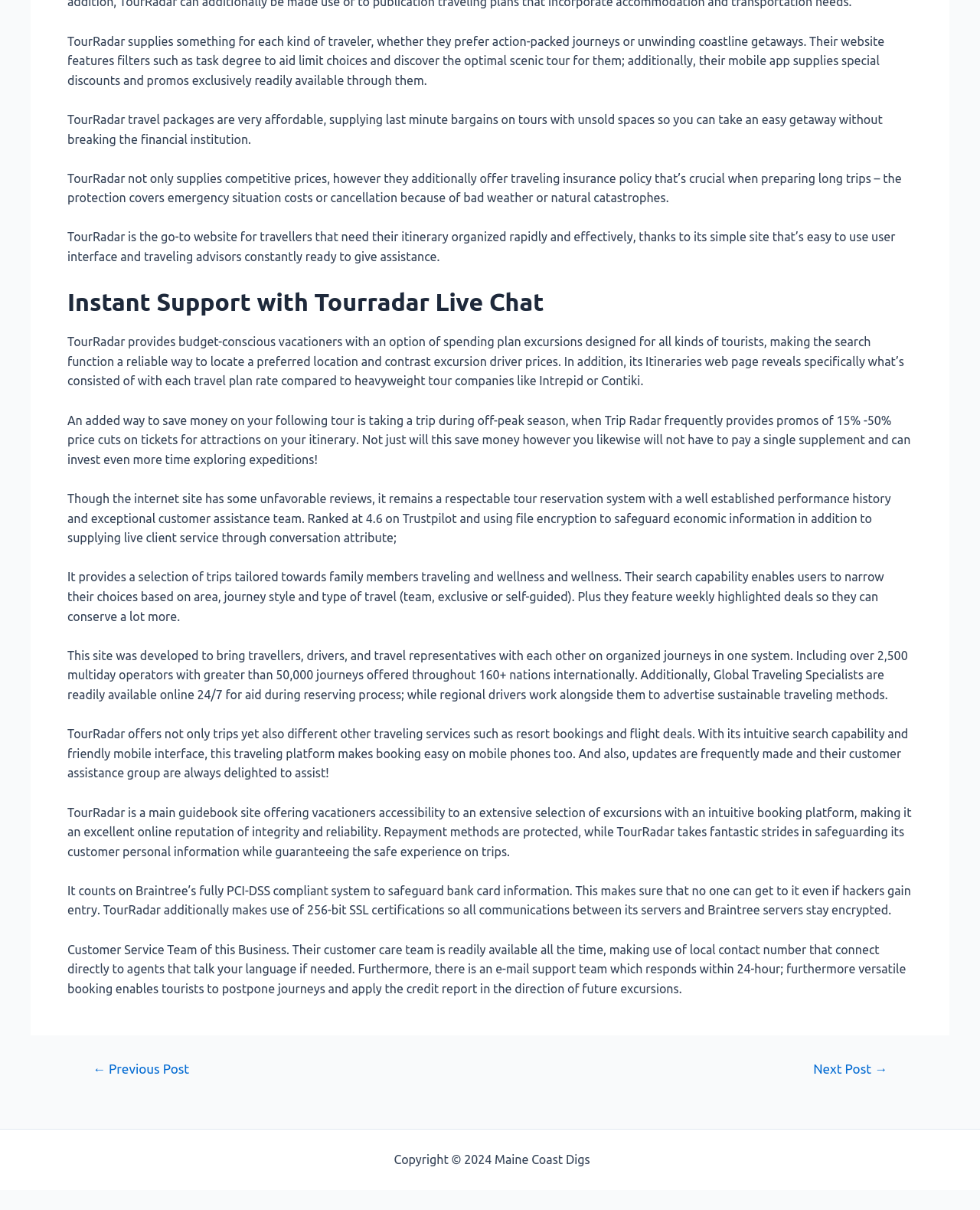What type of travelers does TourRadar cater to?
Look at the image and respond to the question as thoroughly as possible.

According to the webpage, TourRadar supplies something for each kind of traveler, whether they prefer action-packed journeys or unwinding coastline getaways. This implies that TourRadar caters to all kinds of travelers.